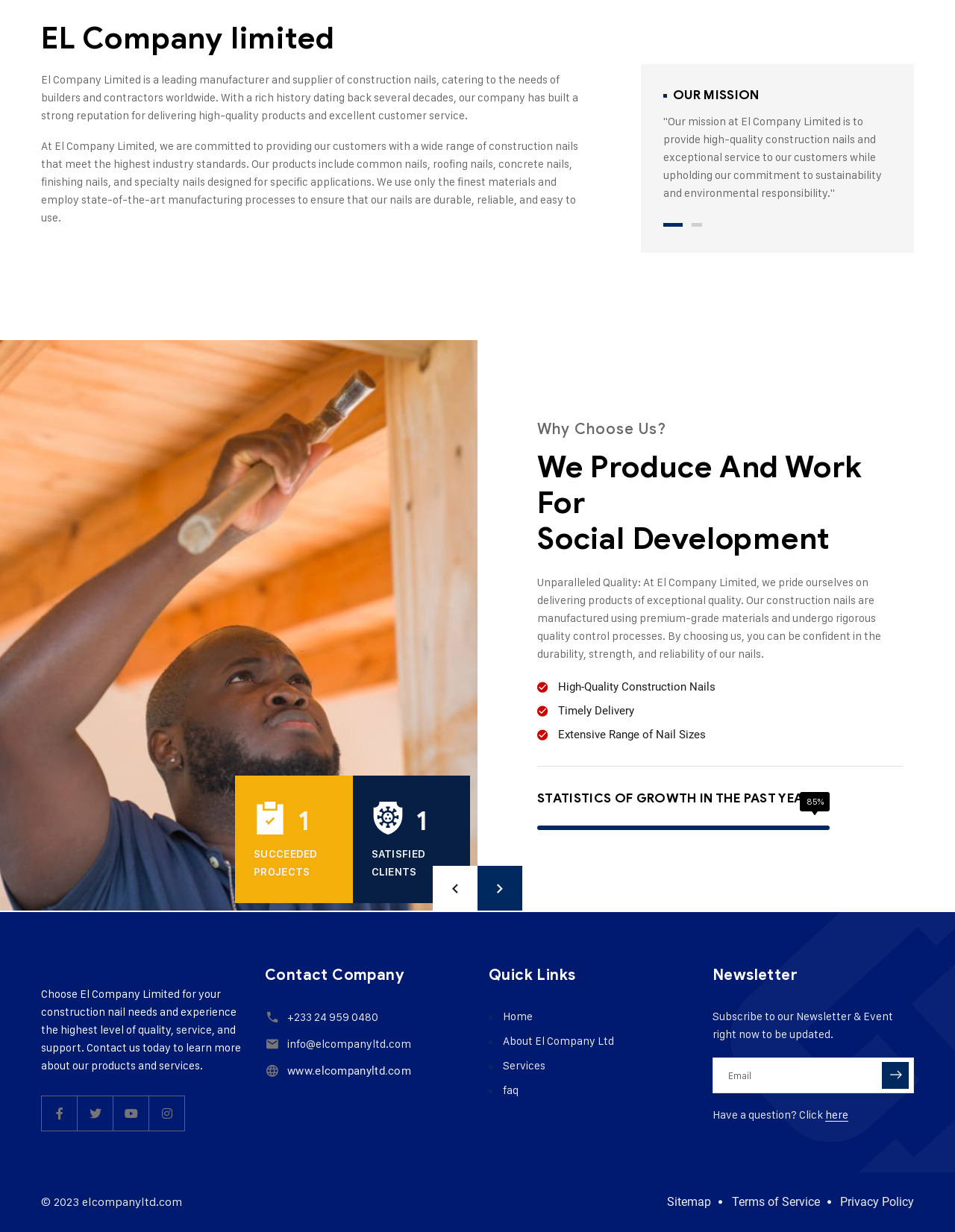What is the mission of El Company Limited?
Based on the image, provide a one-word or brief-phrase response.

Provide high-quality construction nails and exceptional service